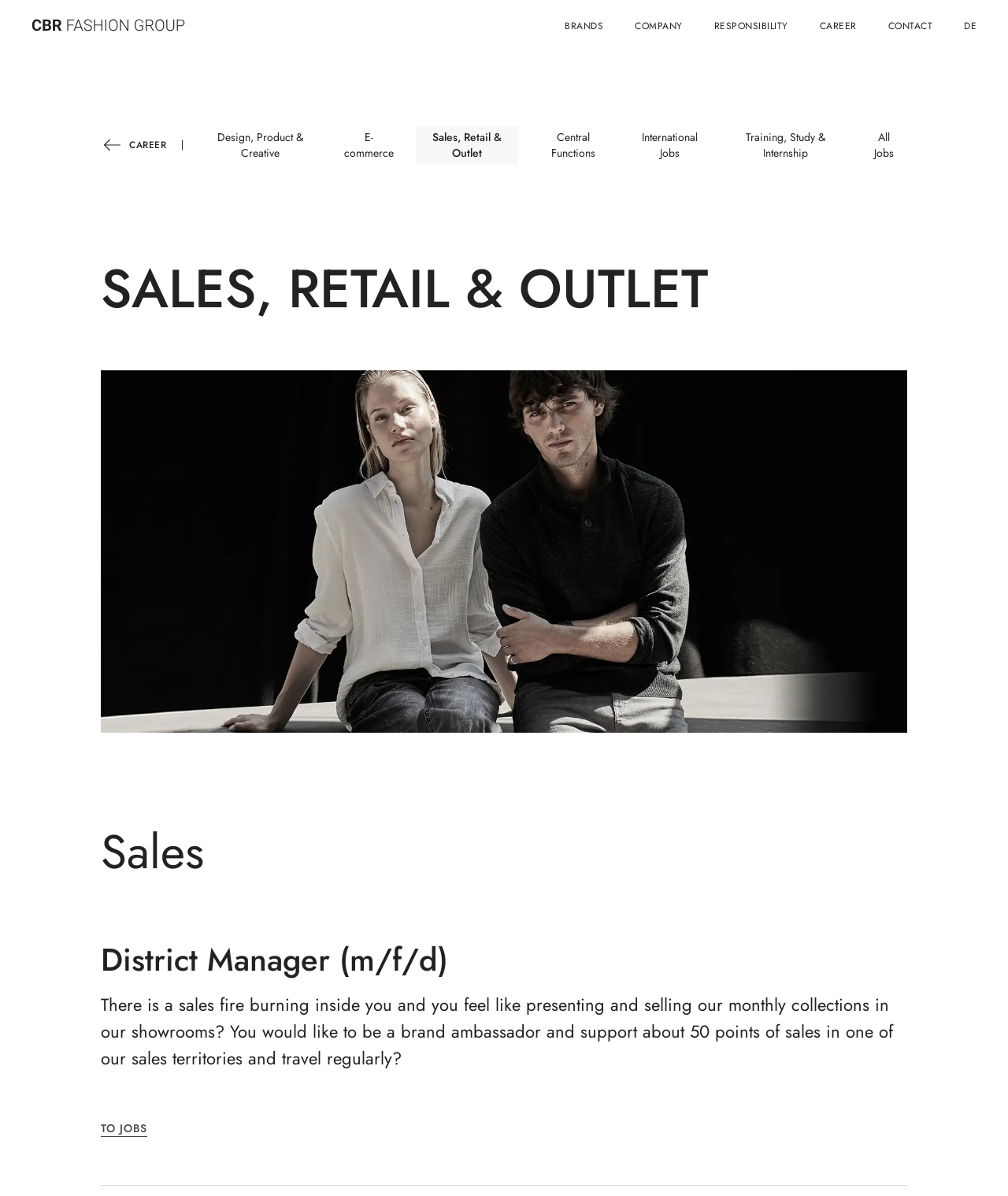Bounding box coordinates are specified in the format (top-left x, top-left y, bottom-right x, bottom-right y). All values are floating point numbers bounded between 0 and 1. Please provide the bounding box coordinate of the region this sentence describes: the Aztecs and Mayans

None